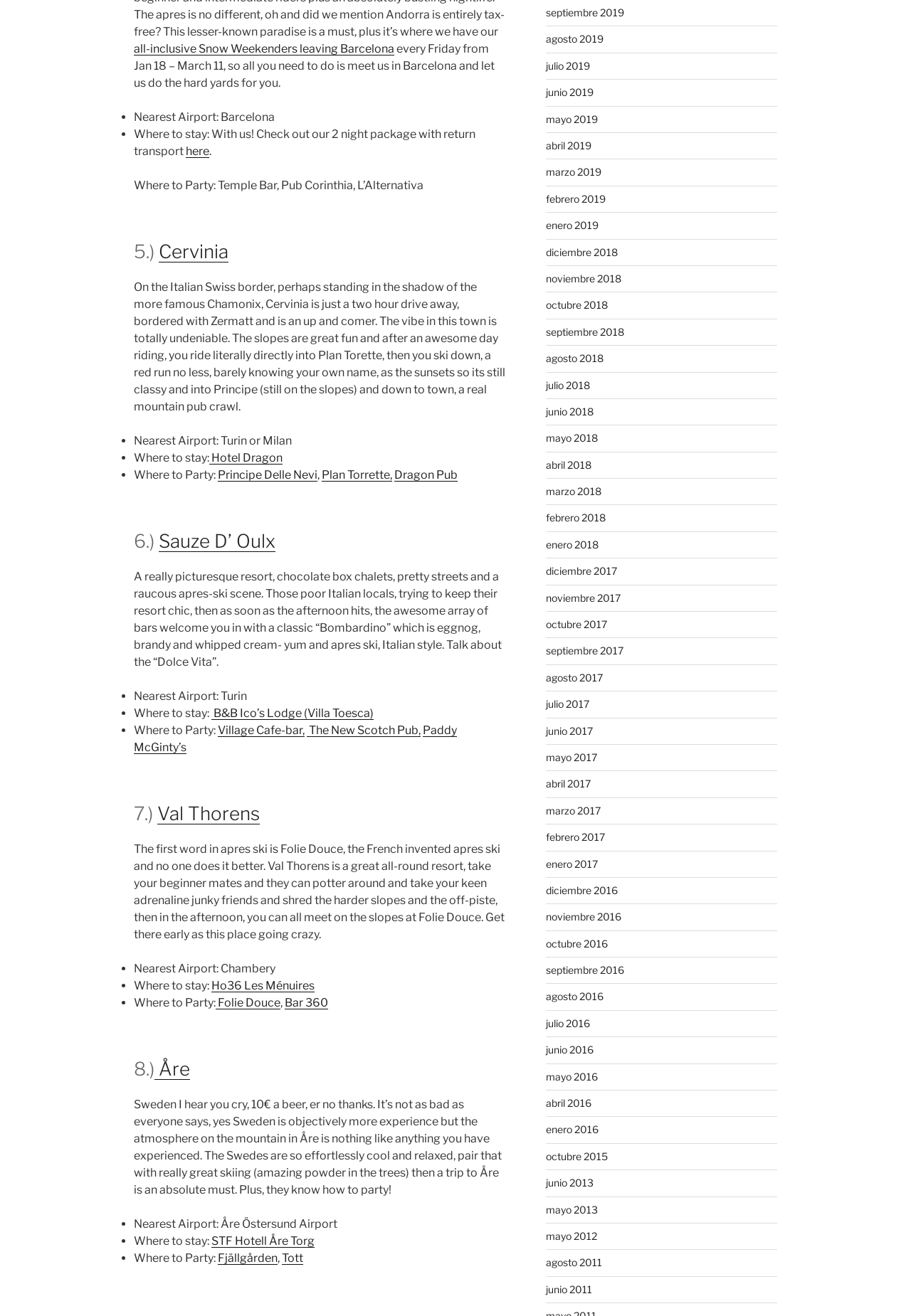What is the name of the pub in Sauze D’ Oulx?
Please look at the screenshot and answer in one word or a short phrase.

Dragon Pub